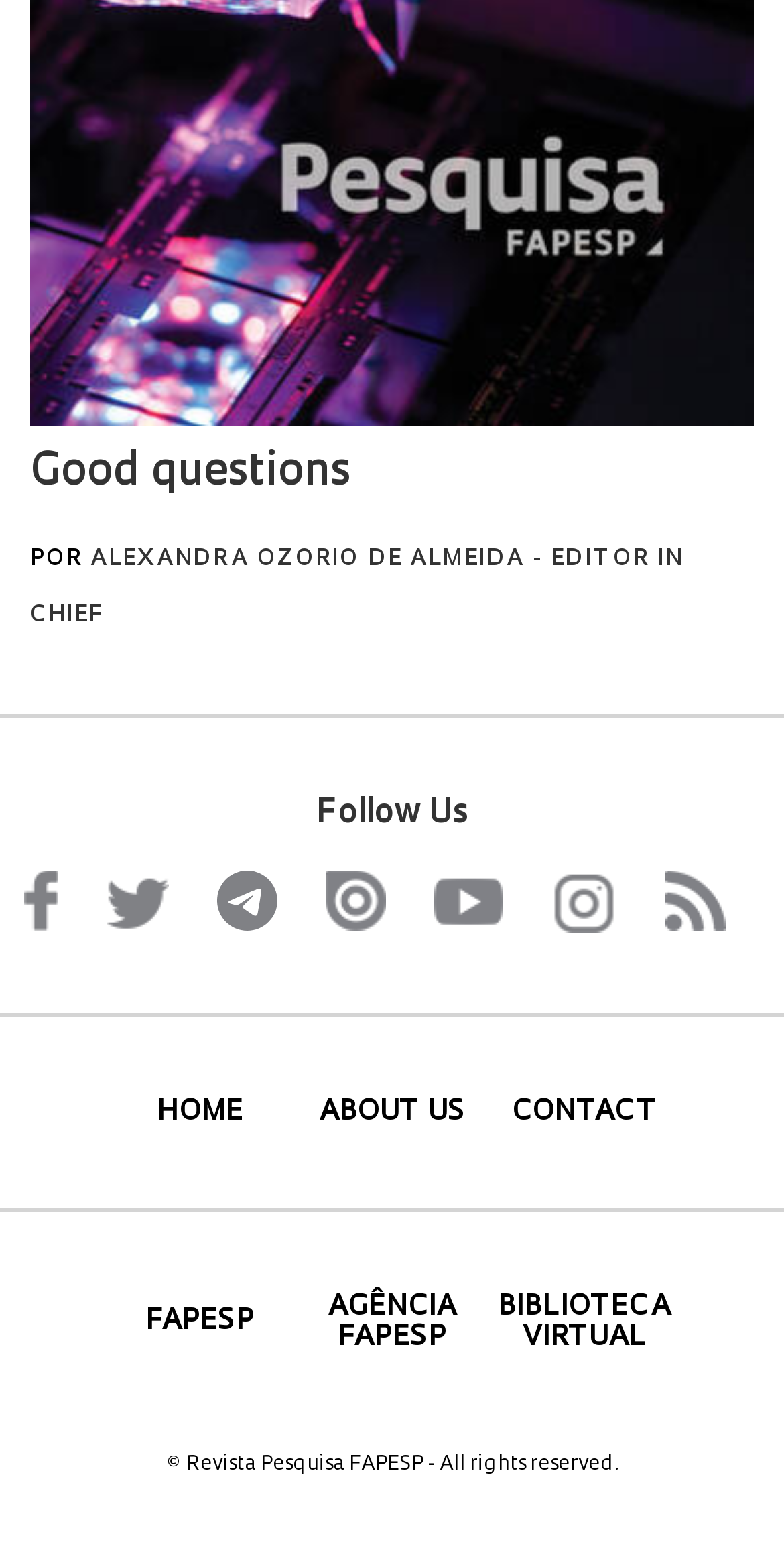How many columns are there in the footer section?
Please answer the question with as much detail and depth as you can.

I analyzed the footer section of the webpage and found that it is divided into three columns, each containing a set of links.